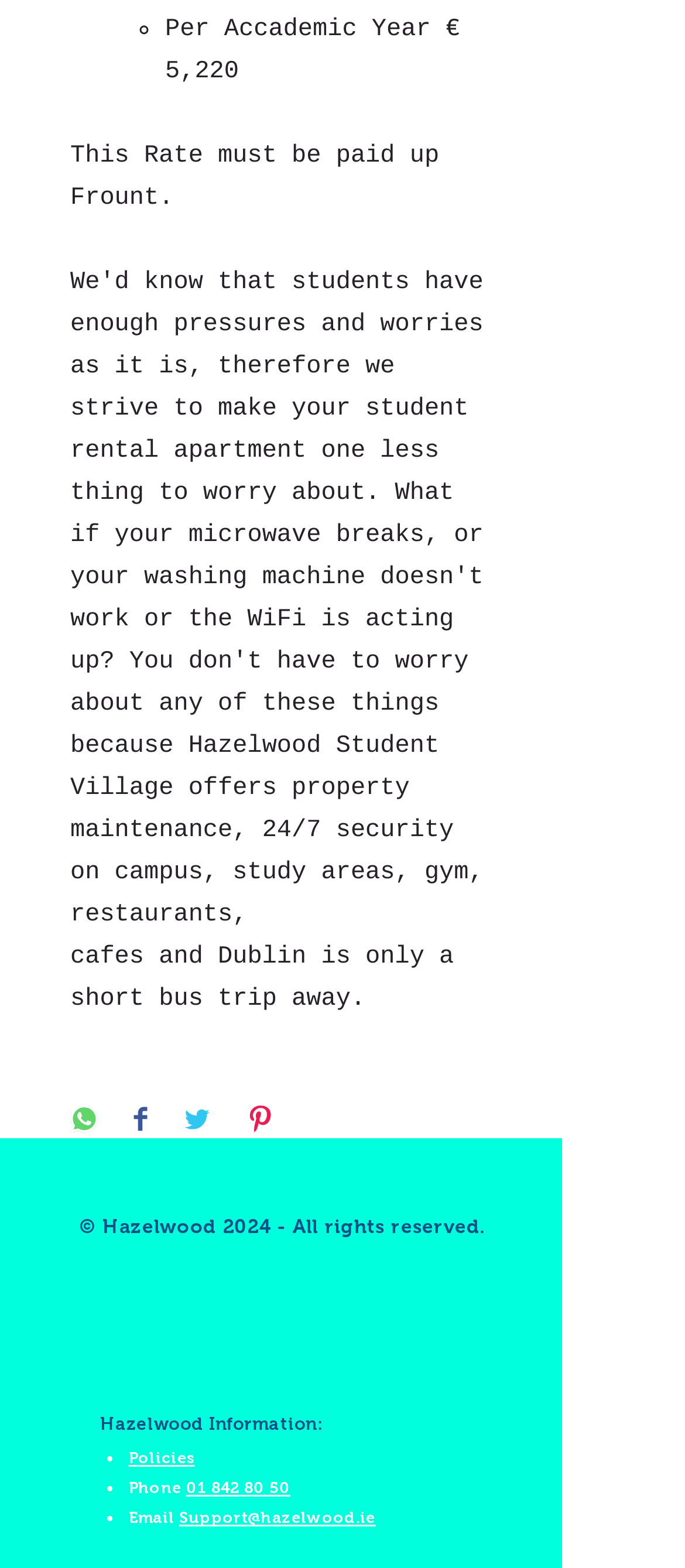What is the tuition fee per academic year?
Can you give a detailed and elaborate answer to the question?

The tuition fee per academic year is mentioned as € 5,220, which is stated in the StaticText element with the text 'Per Accademic Year € 5,220'.